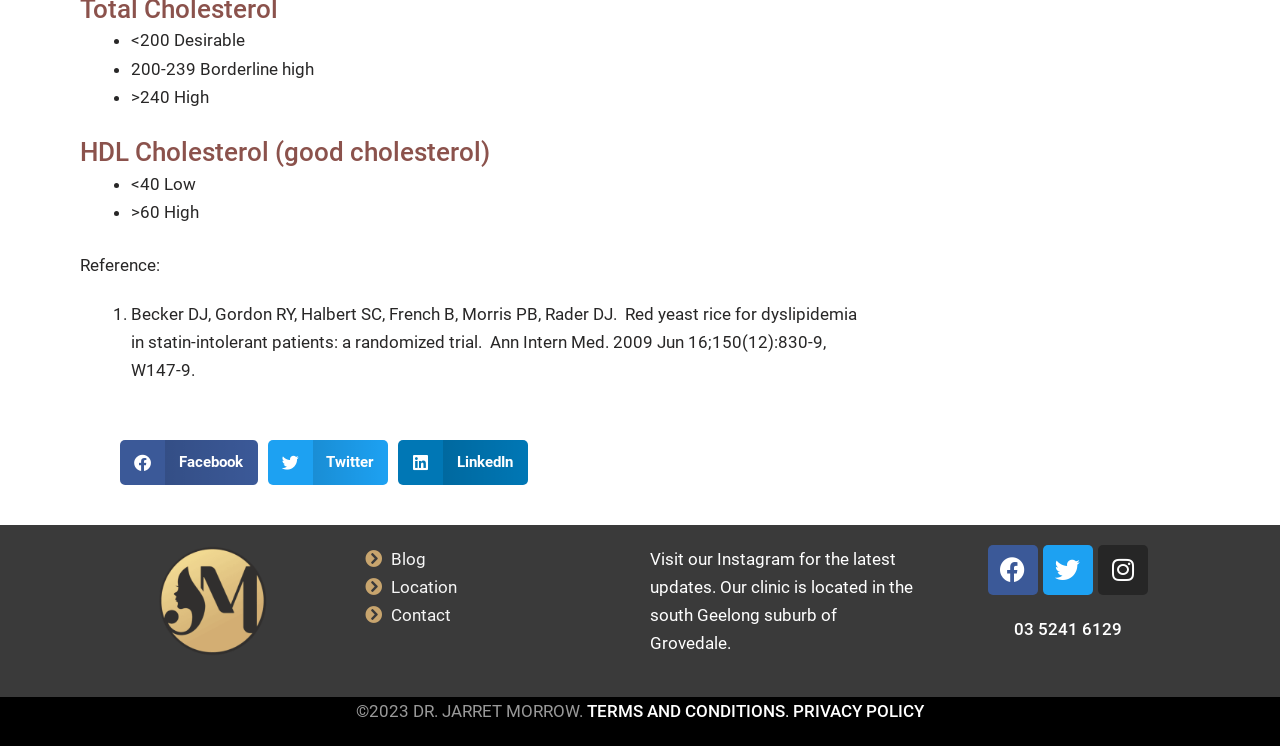Answer this question in one word or a short phrase: How many social media platforms can be shared on?

3